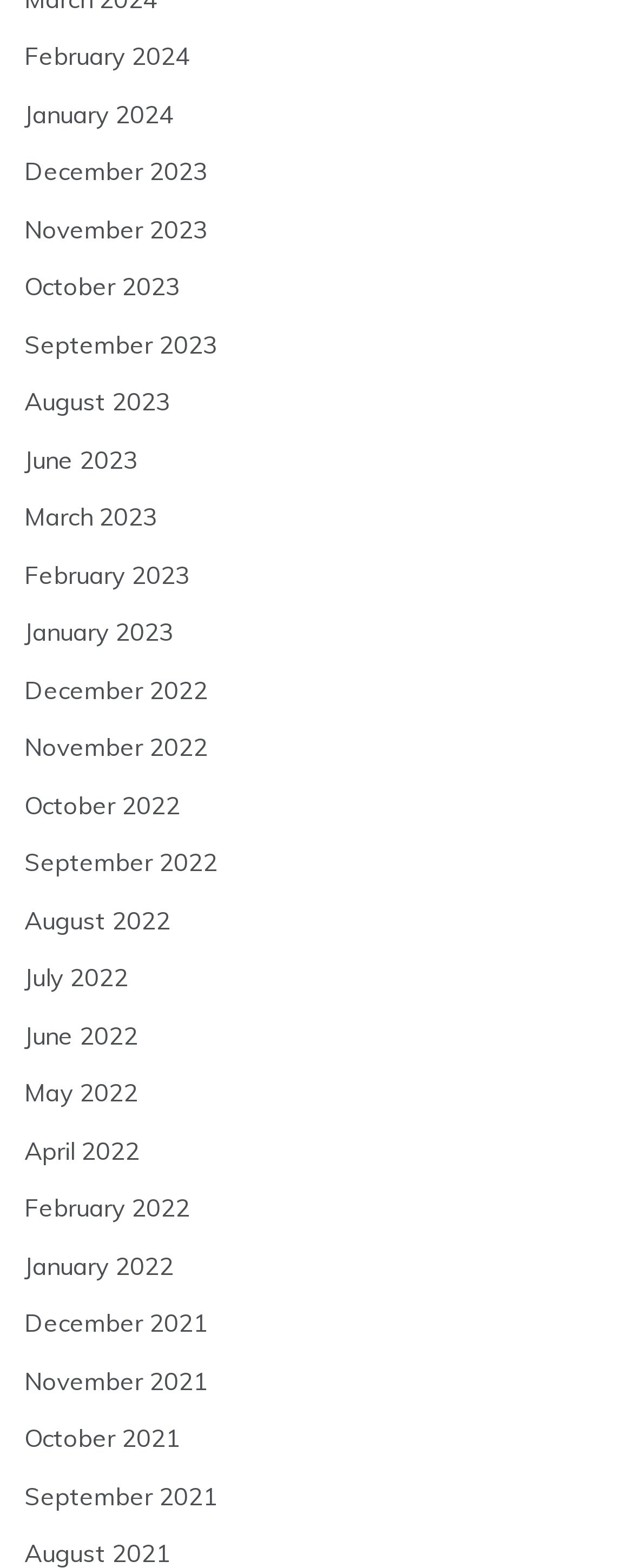Determine the bounding box coordinates of the section to be clicked to follow the instruction: "view February 2024". The coordinates should be given as four float numbers between 0 and 1, formatted as [left, top, right, bottom].

[0.038, 0.026, 0.3, 0.046]